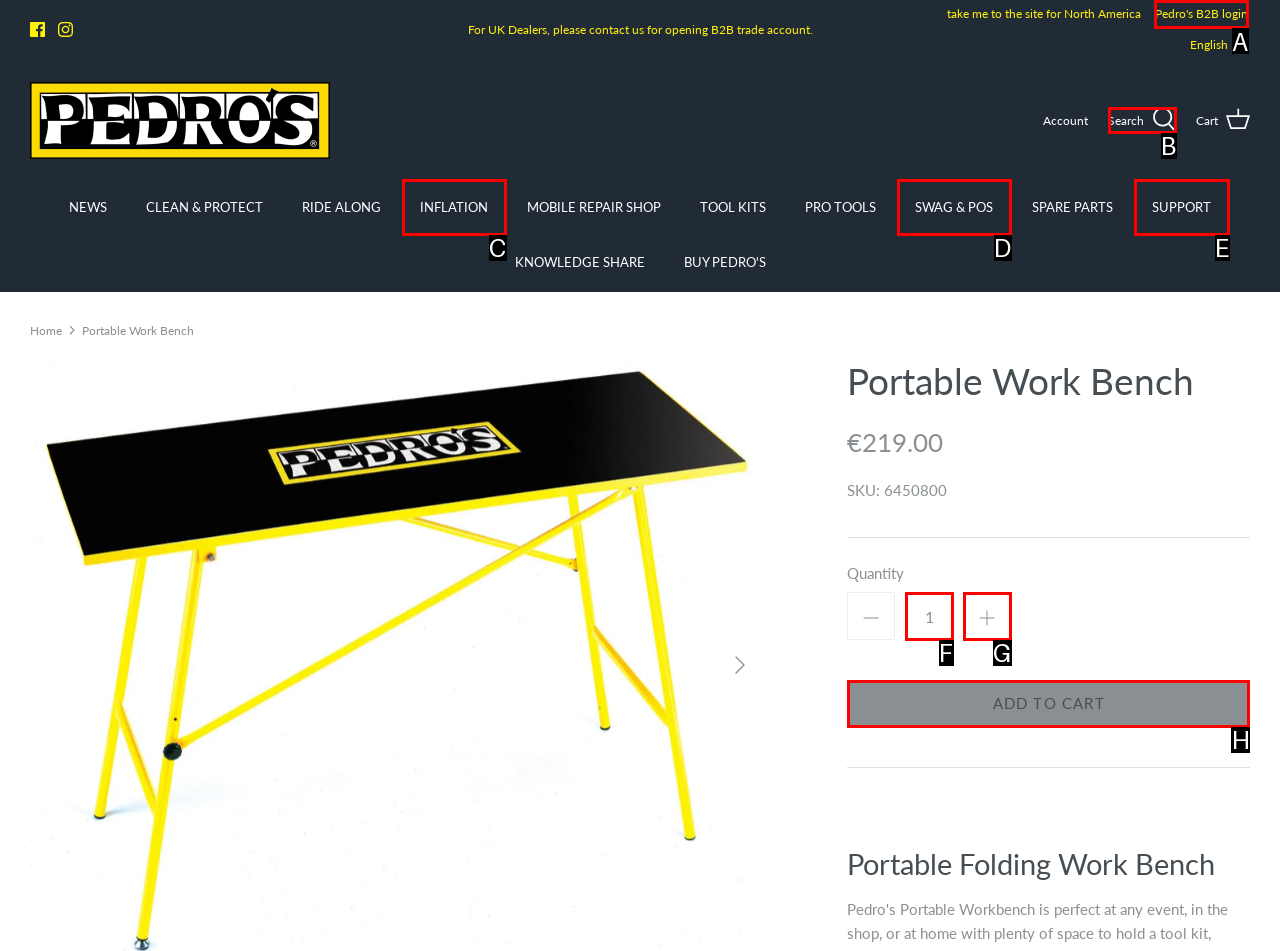Identify which HTML element should be clicked to fulfill this instruction: View Pedro's B2B login page Reply with the correct option's letter.

A